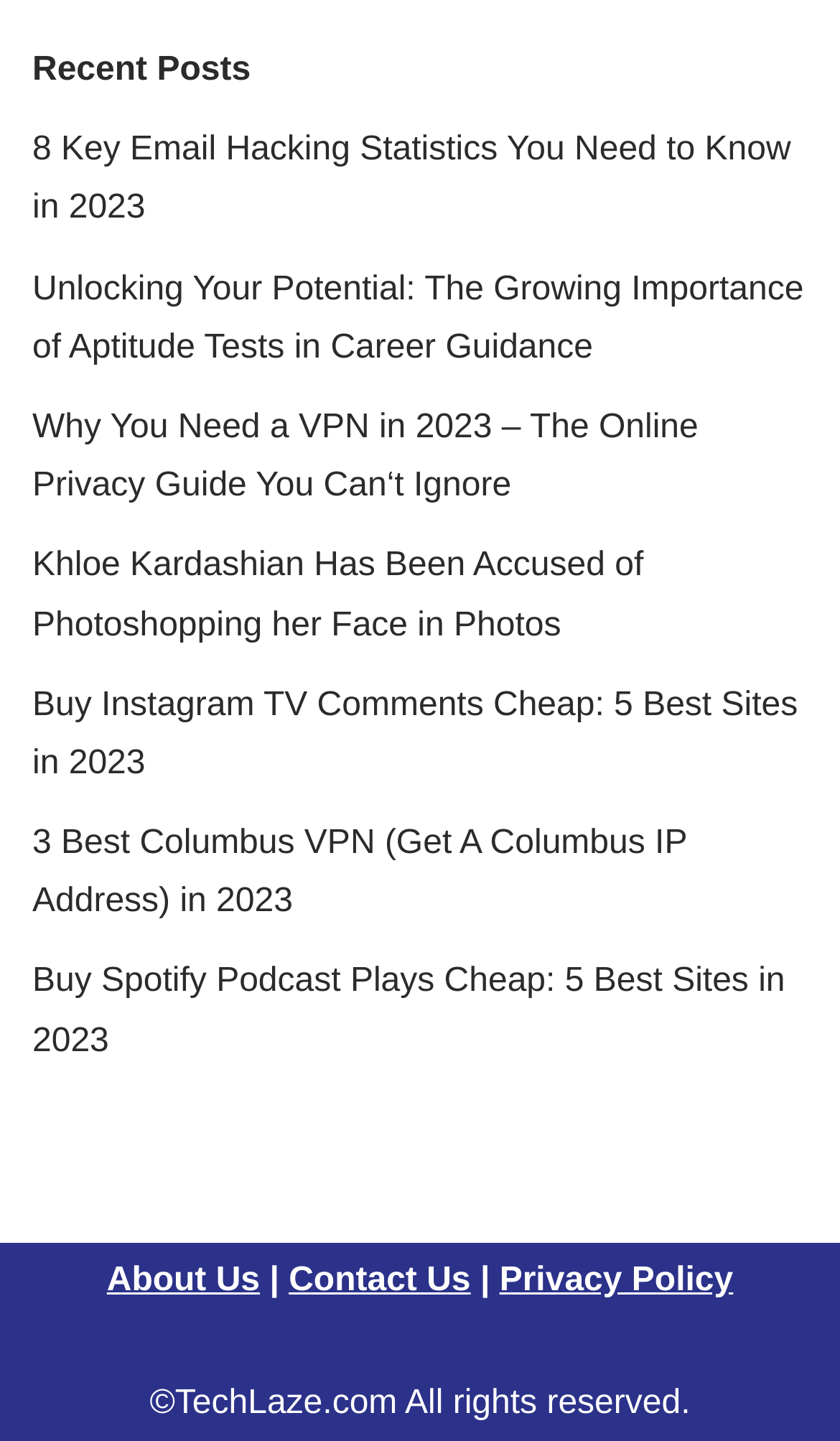Identify the bounding box coordinates for the region of the element that should be clicked to carry out the instruction: "View the privacy policy". The bounding box coordinates should be four float numbers between 0 and 1, i.e., [left, top, right, bottom].

[0.595, 0.876, 0.873, 0.901]